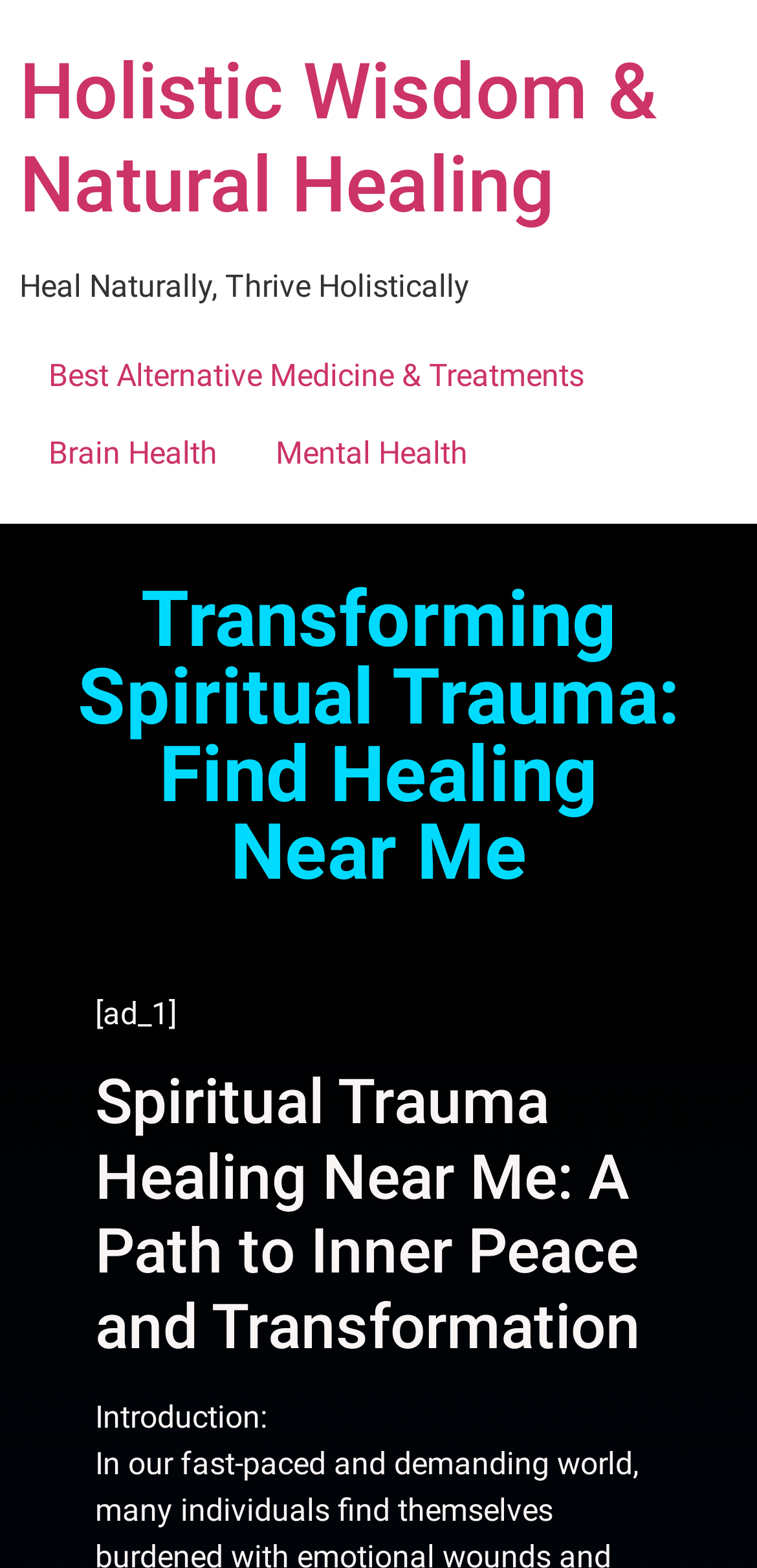What are the categories of treatments offered?
Provide an in-depth answer to the question, covering all aspects.

The categories of treatments offered can be found in the link elements below the heading element 'Holistic Wisdom & Natural Healing'. The link elements are 'Best Alternative Medicine & Treatments', 'Brain Health', and 'Mental Health', which suggest that the website offers treatments in these categories.